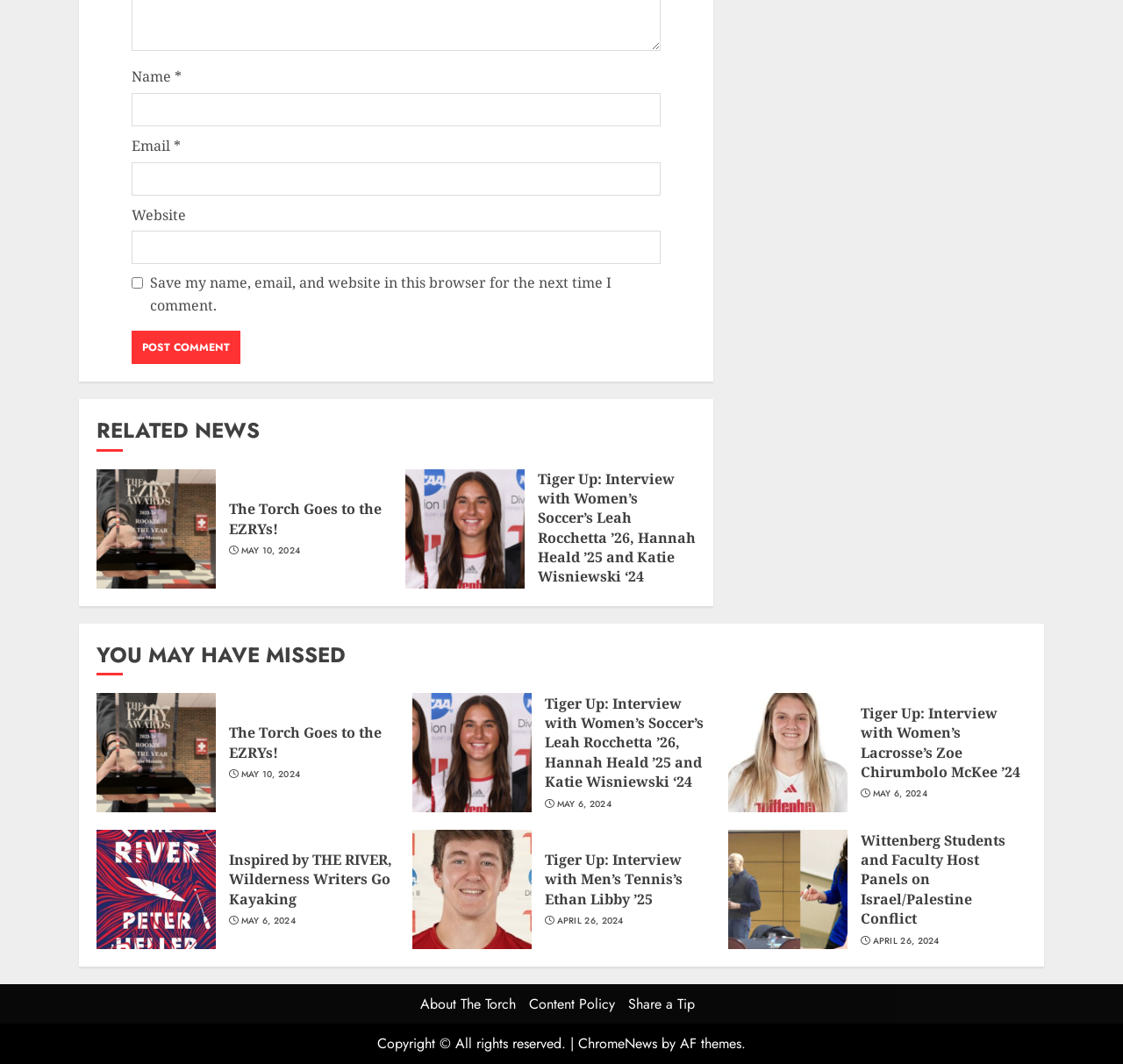Specify the bounding box coordinates of the element's region that should be clicked to achieve the following instruction: "Read the 'RELATED NEWS'". The bounding box coordinates consist of four float numbers between 0 and 1, in the format [left, top, right, bottom].

[0.086, 0.392, 0.62, 0.424]